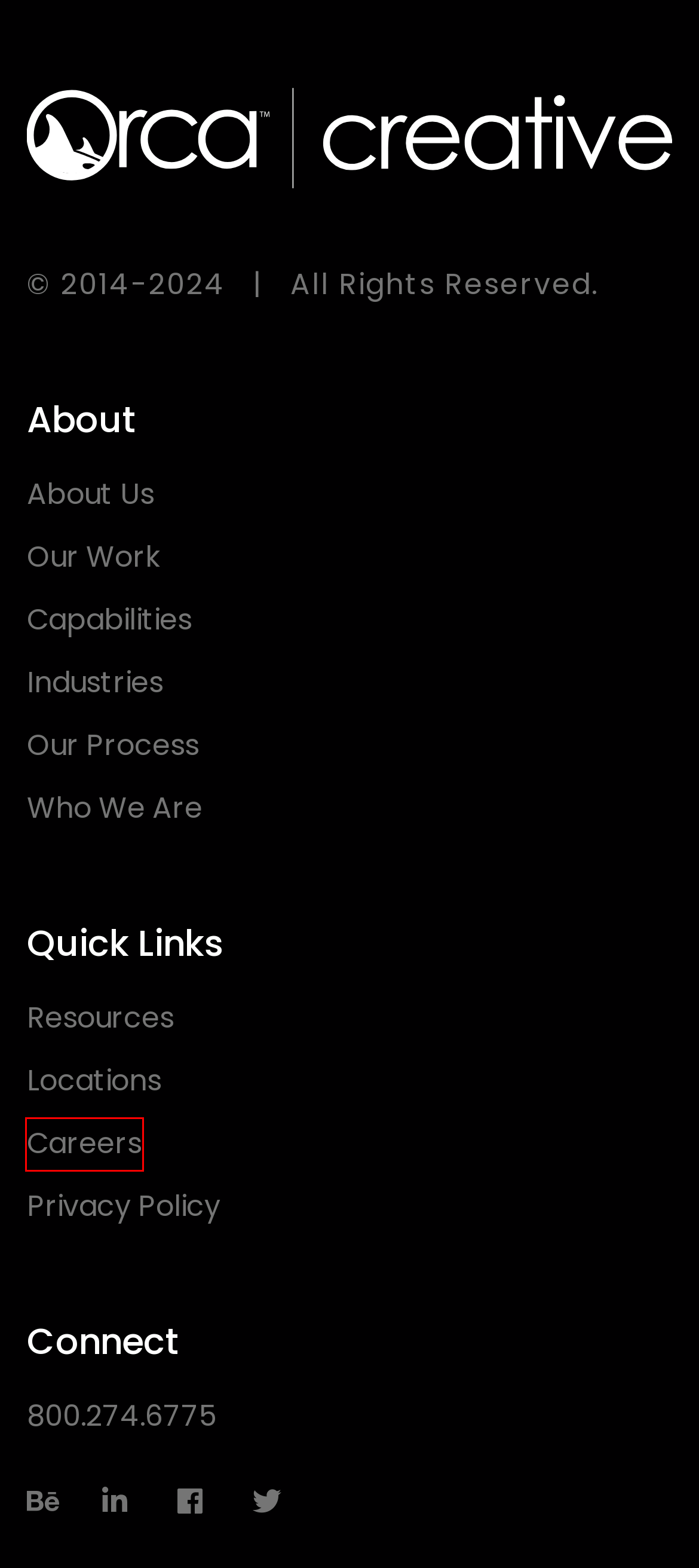You have a screenshot showing a webpage with a red bounding box highlighting an element. Choose the webpage description that best fits the new webpage after clicking the highlighted element. The descriptions are:
A. Who We Are | Top Digital Branding Agency | USA Based
B. Privacy Policy | How We Use Your Website Data
C. Remote Based Creative Jobs | Orca Creative Agency
D. Top Digital Branding Agency | WordPress Industry Design Experts
E. Orca Creative Agency: Comprehensive Brand Design for Lasting Impact
F. Professional Creative Branding | View Our Industry-leading Work
G. Discover Orca Creative Agency Locations: Unleash Creativity Nationwide
H. About Orca Creative Agency | Digital Branding & Marketing Agency

C